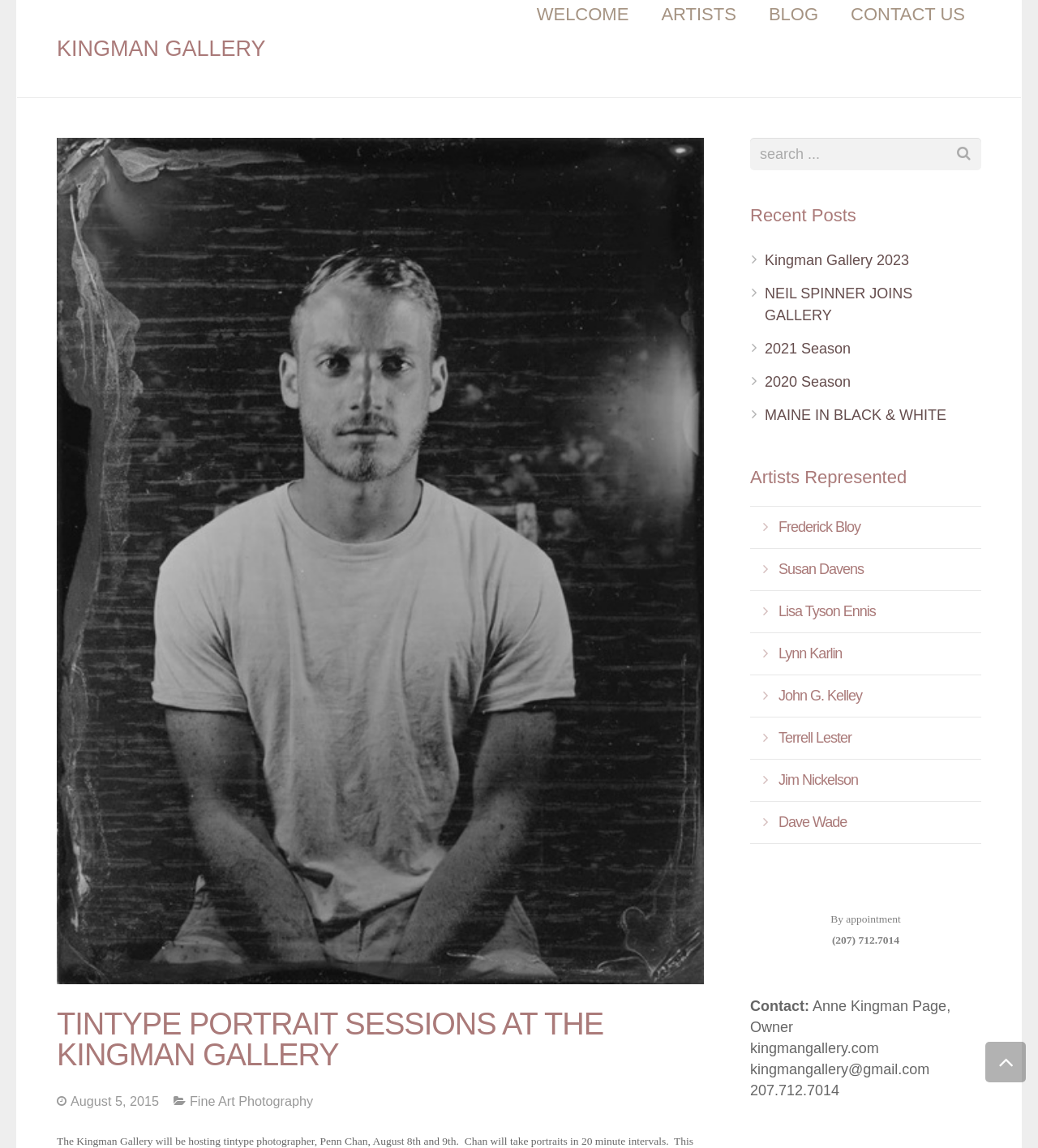Please identify the bounding box coordinates of the area that needs to be clicked to follow this instruction: "Check the Fine Art Photography link".

[0.183, 0.953, 0.302, 0.965]